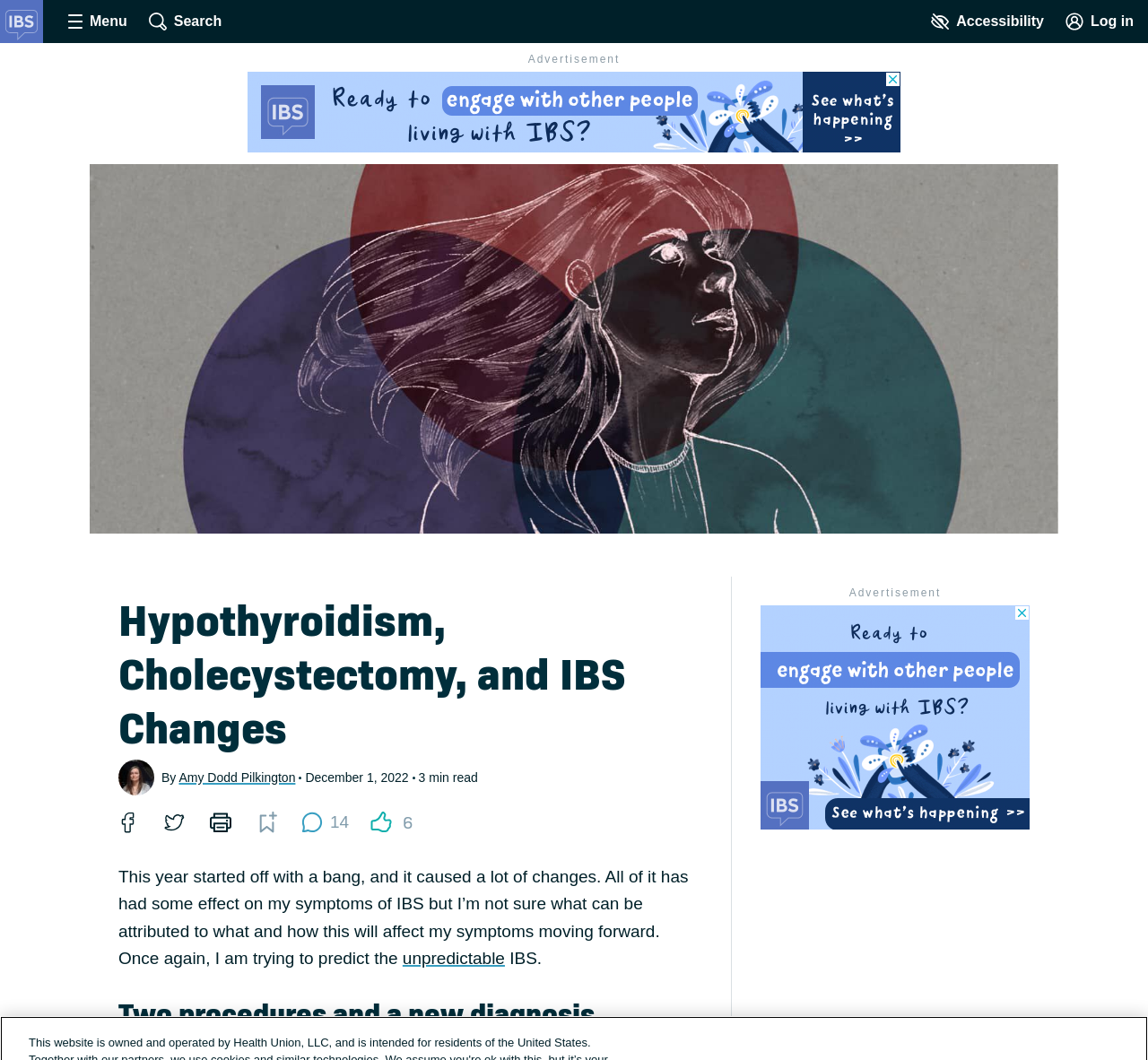Respond with a single word or short phrase to the following question: 
What is the date of publication?

December 1, 2022